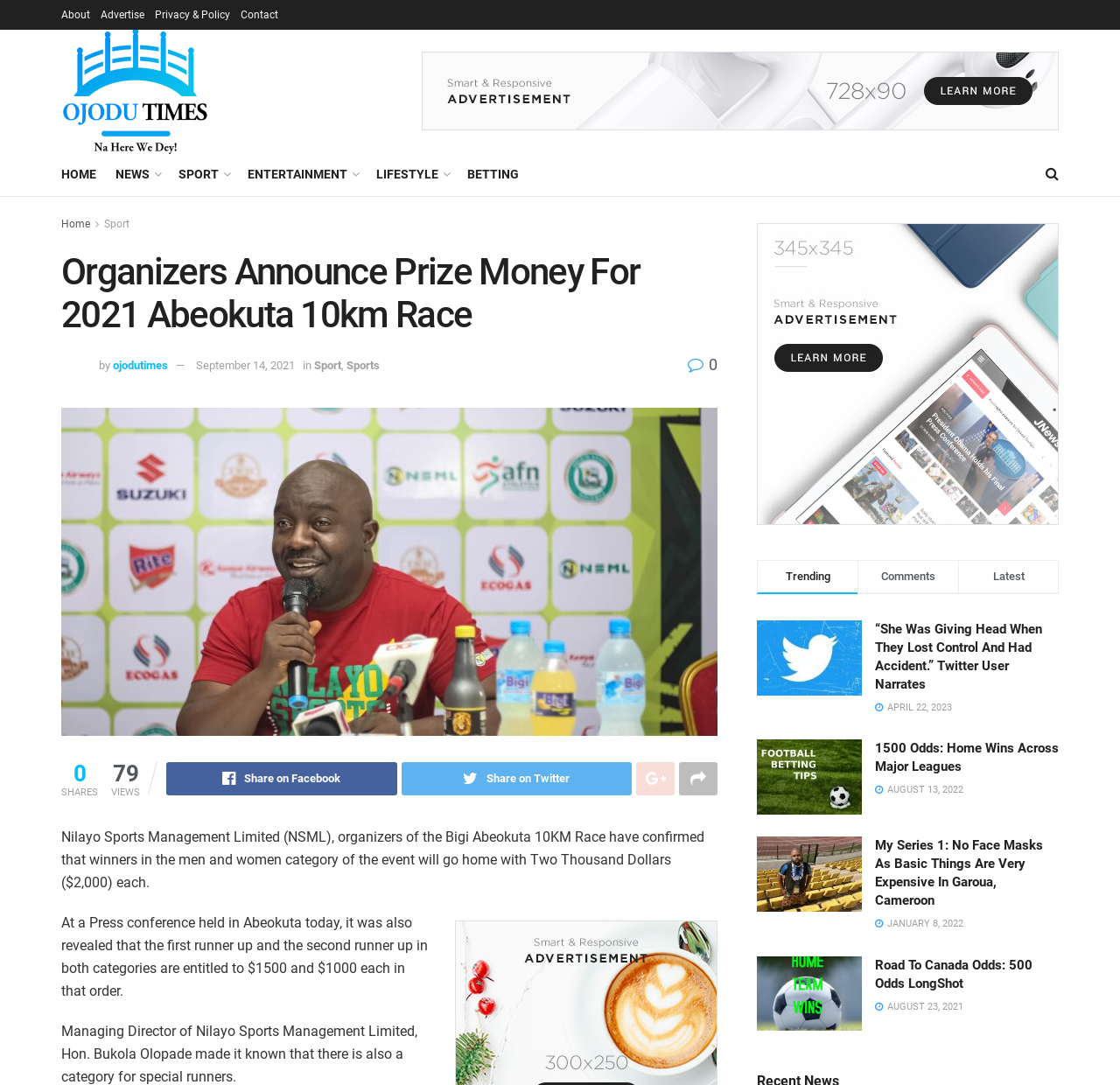Determine the bounding box coordinates (top-left x, top-left y, bottom-right x, bottom-right y) of the UI element described in the following text: alt="Advertisement"

[0.377, 0.048, 0.945, 0.12]